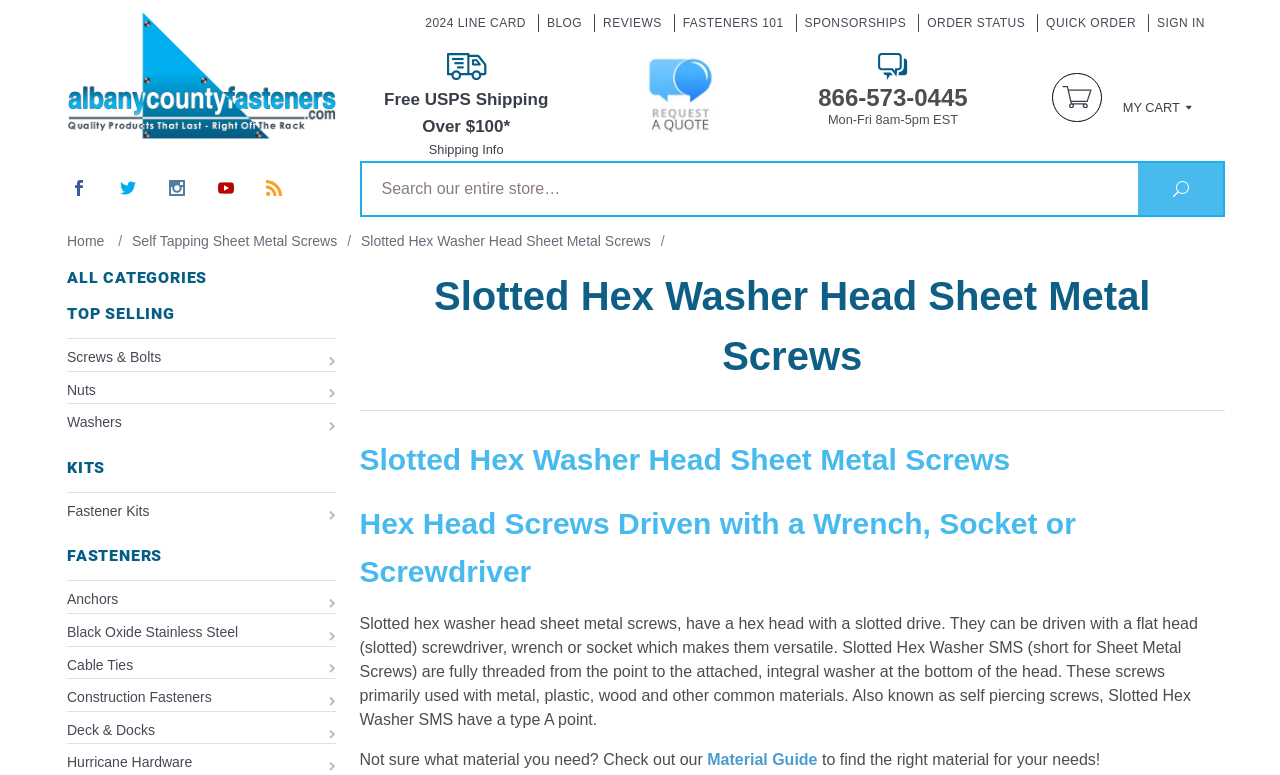Locate the primary heading on the webpage and return its text.

Slotted Hex Washer Head Sheet Metal Screws